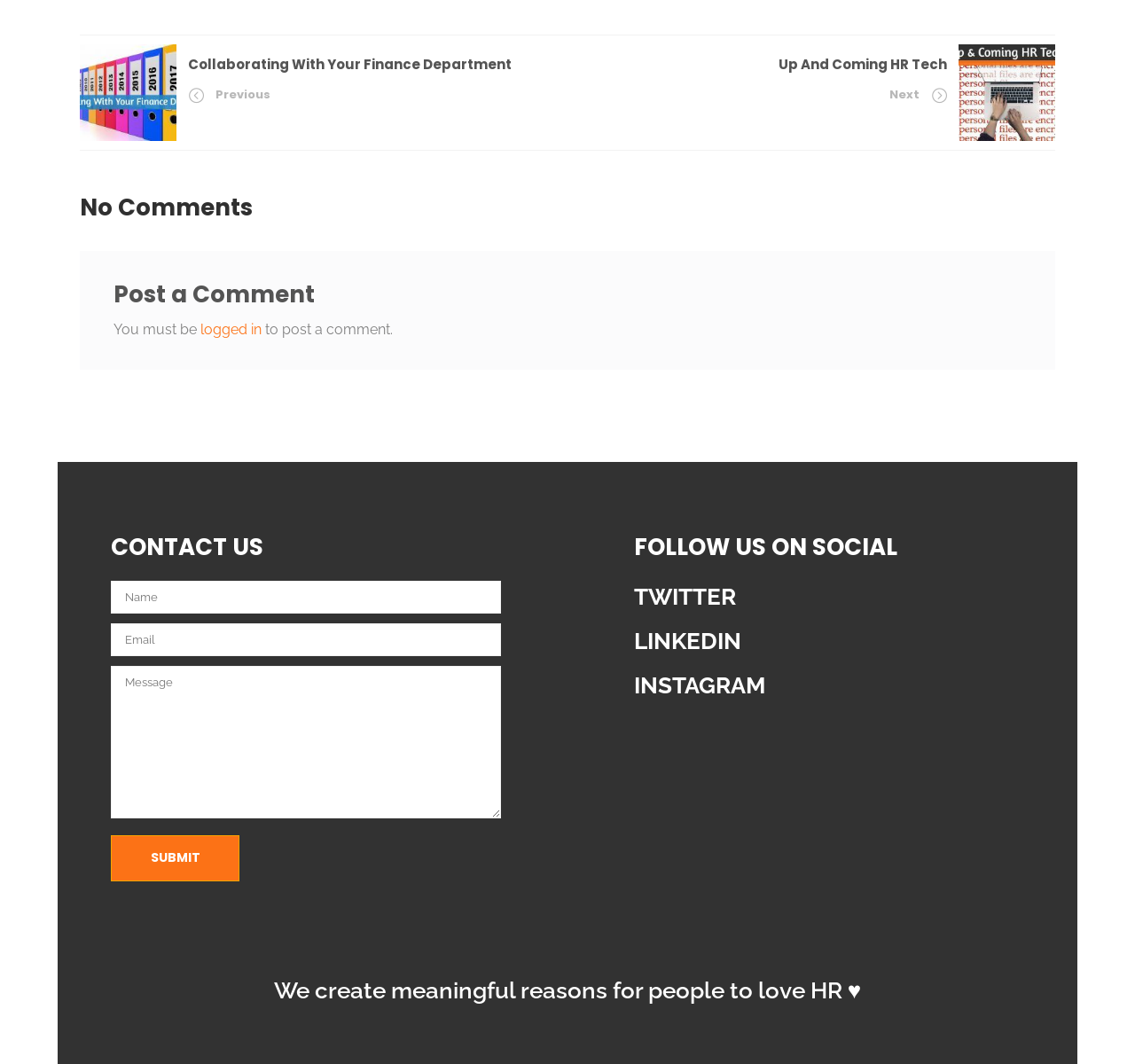How many textboxes are in the contact form?
Using the visual information, reply with a single word or short phrase.

3